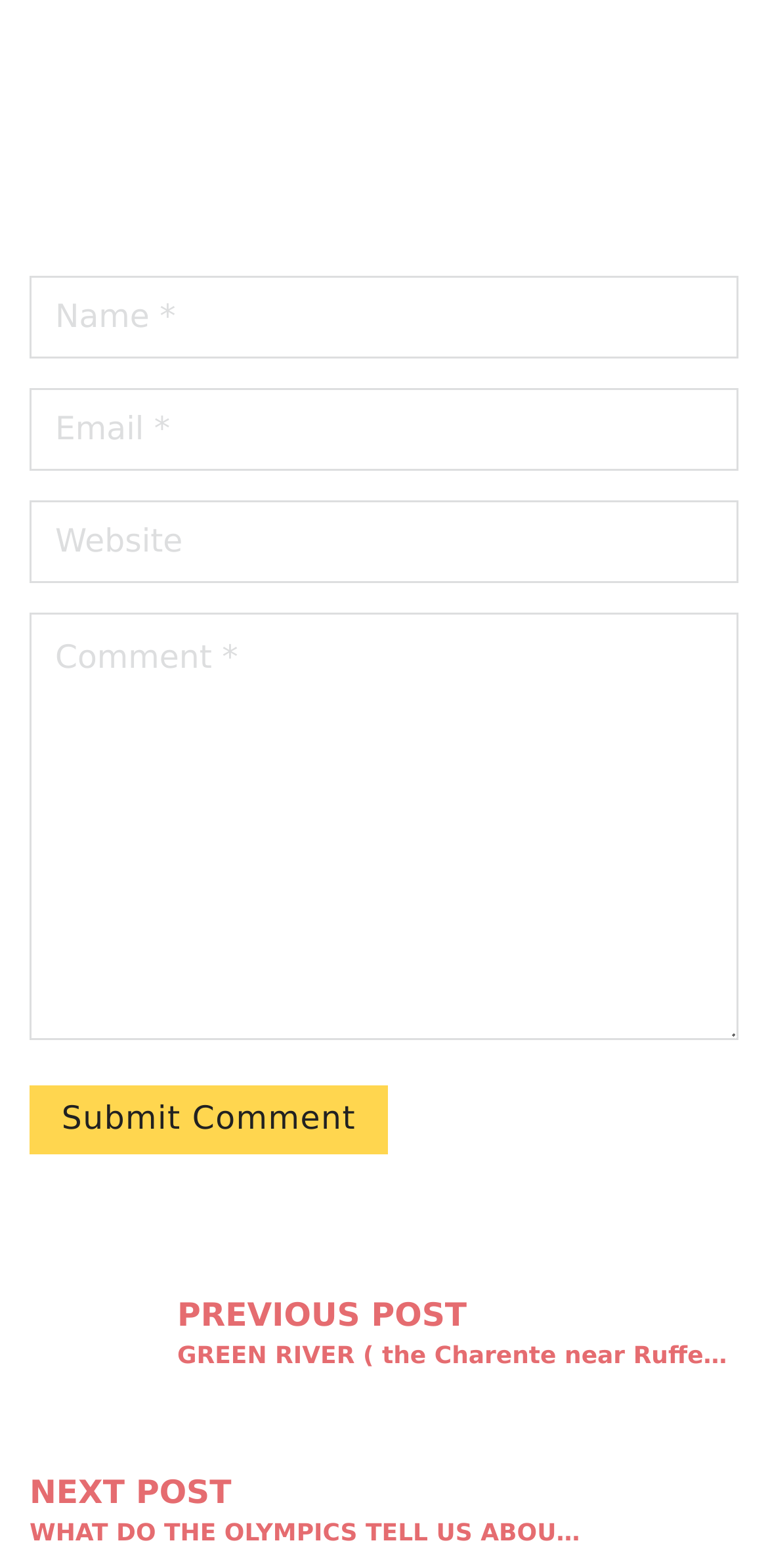Given the webpage screenshot, identify the bounding box of the UI element that matches this description: "name="url" placeholder="Website"".

[0.038, 0.319, 0.962, 0.372]